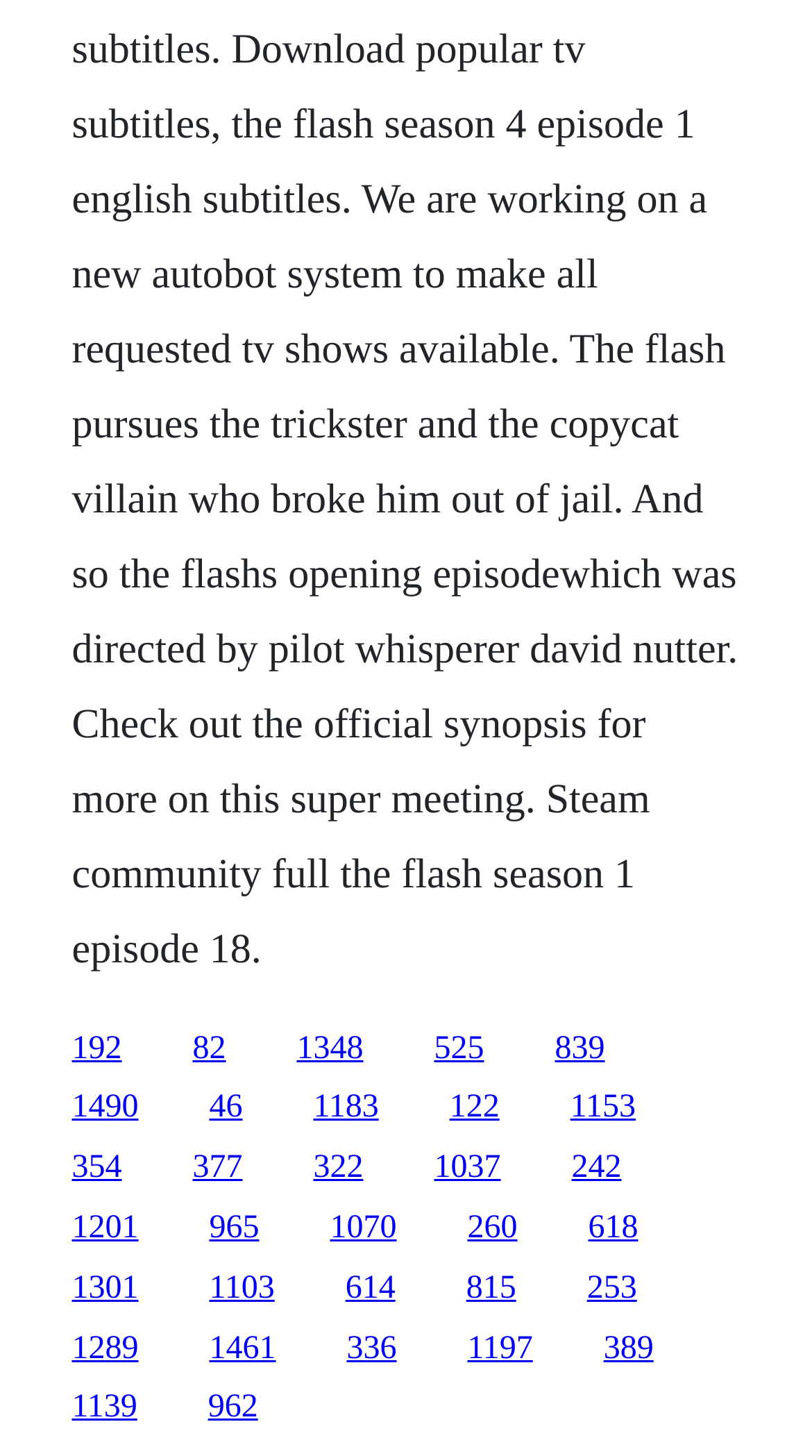Utilize the details in the image to give a detailed response to the question: How many links are in the second row?

I analyzed the y1 and y2 coordinates of the link elements and found that the second row of links starts at y1=0.749 and ends at y2=0.773. There are 5 link elements within this range, so there are 5 links in the second row.